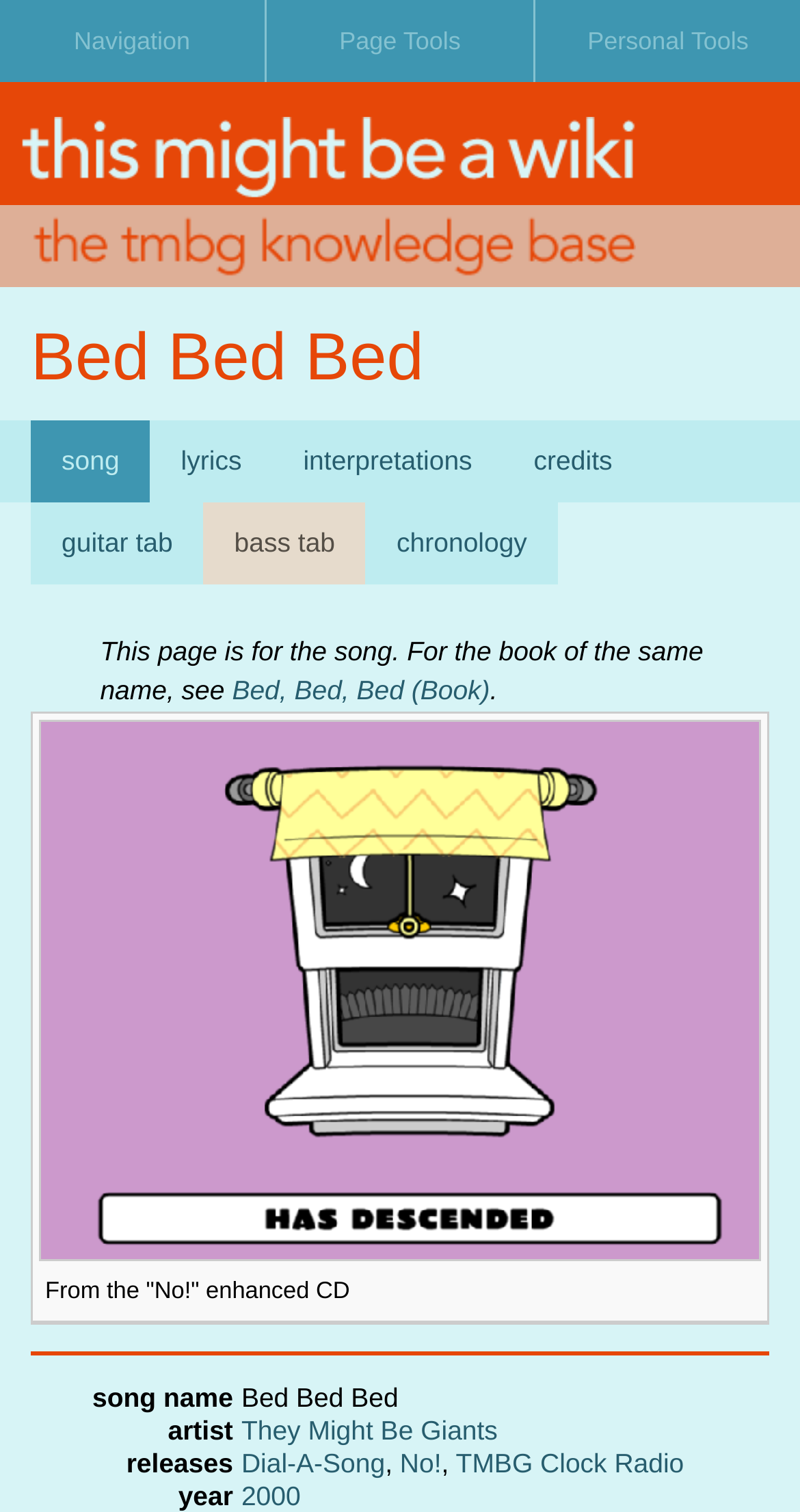What is the artist of the song?
Based on the visual, give a brief answer using one word or a short phrase.

They Might Be Giants